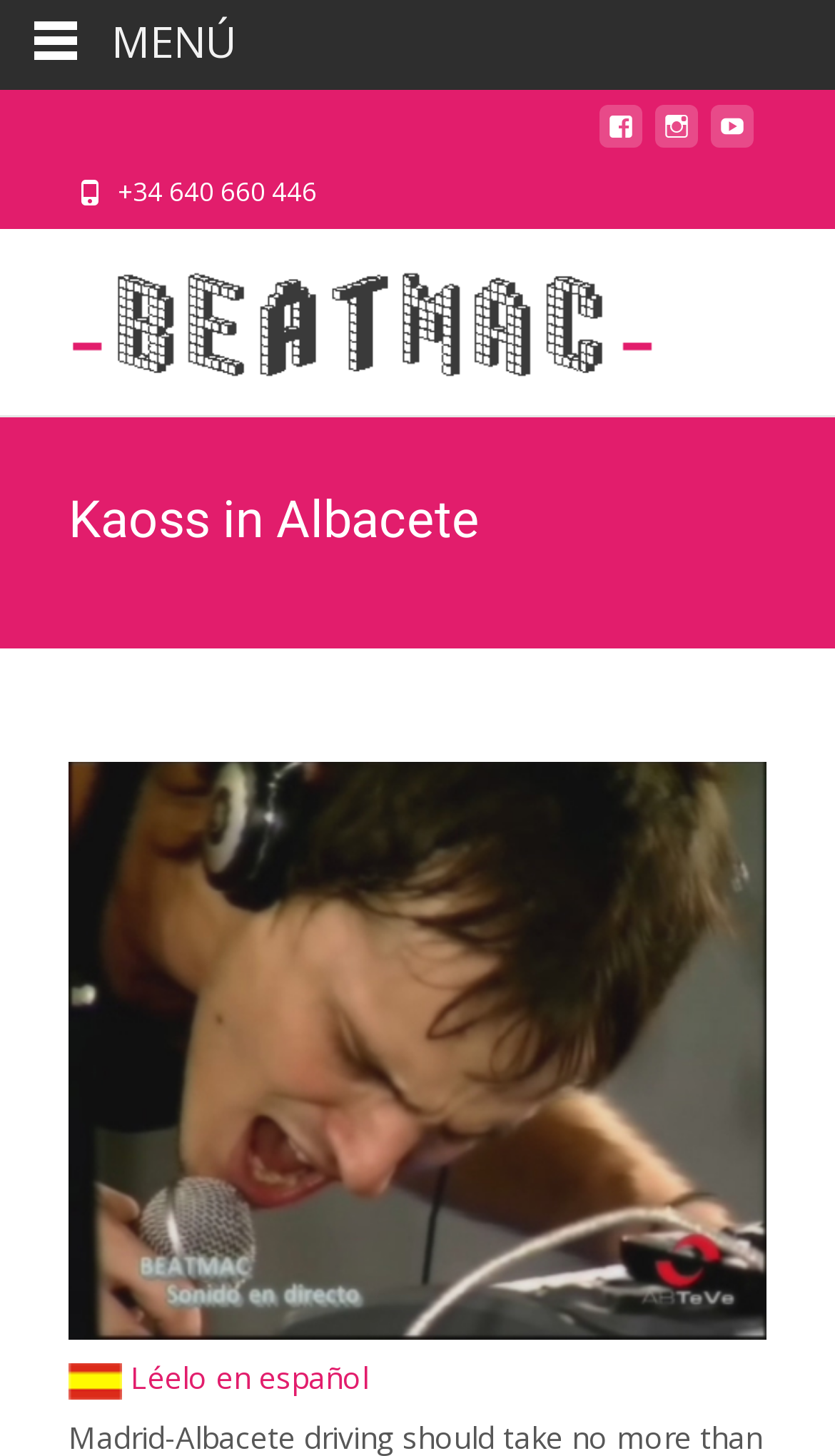What is the language of the text?
Please answer the question as detailed as possible based on the image.

The language of the text can be inferred from the presence of the link element with the bounding box coordinates [0.082, 0.932, 0.441, 0.96], which contains the text 'Léelo en español', indicating that the original text is in English and providing a link to translate it to Spanish.